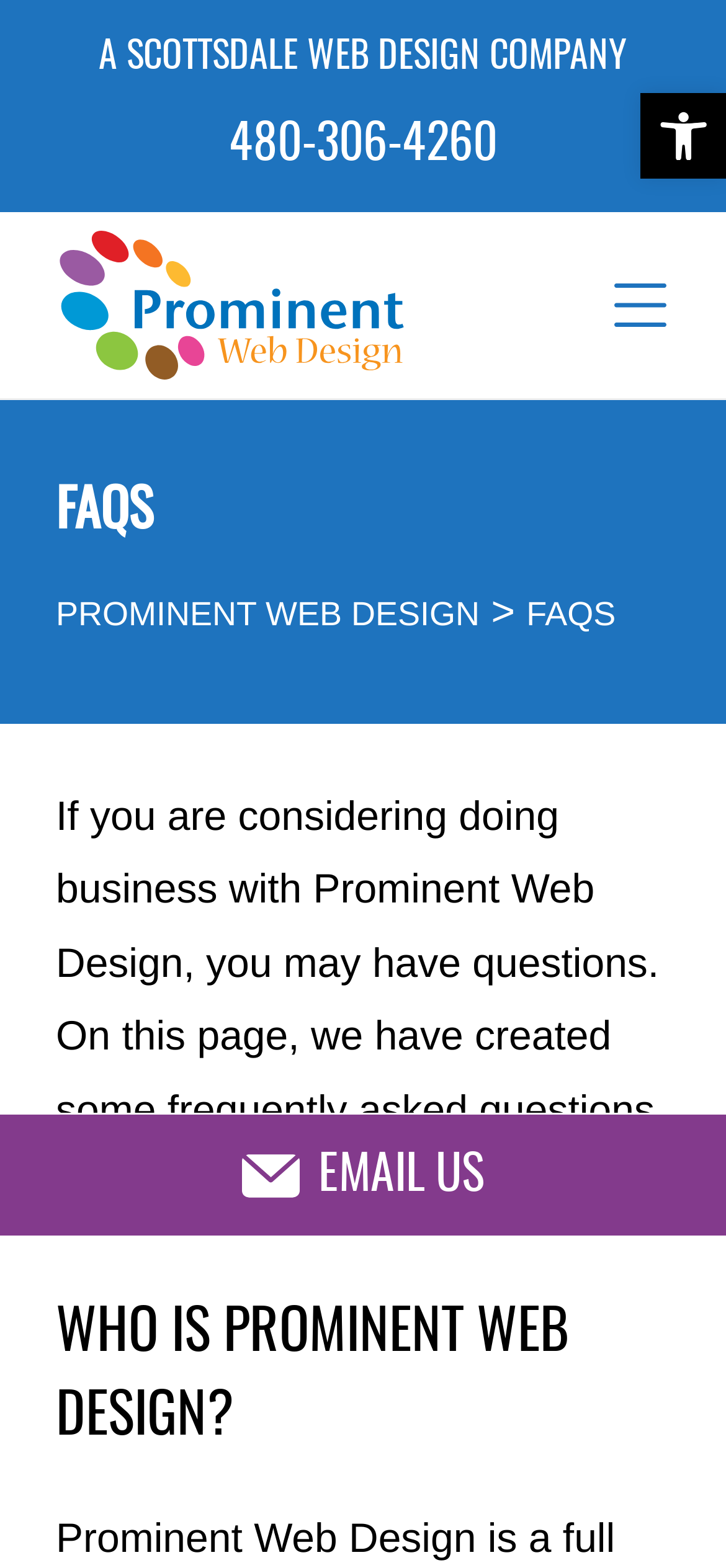Bounding box coordinates are specified in the format (top-left x, top-left y, bottom-right x, bottom-right y). All values are floating point numbers bounded between 0 and 1. Please provide the bounding box coordinate of the region this sentence describes: Prominent Web Design

[0.077, 0.375, 0.661, 0.405]